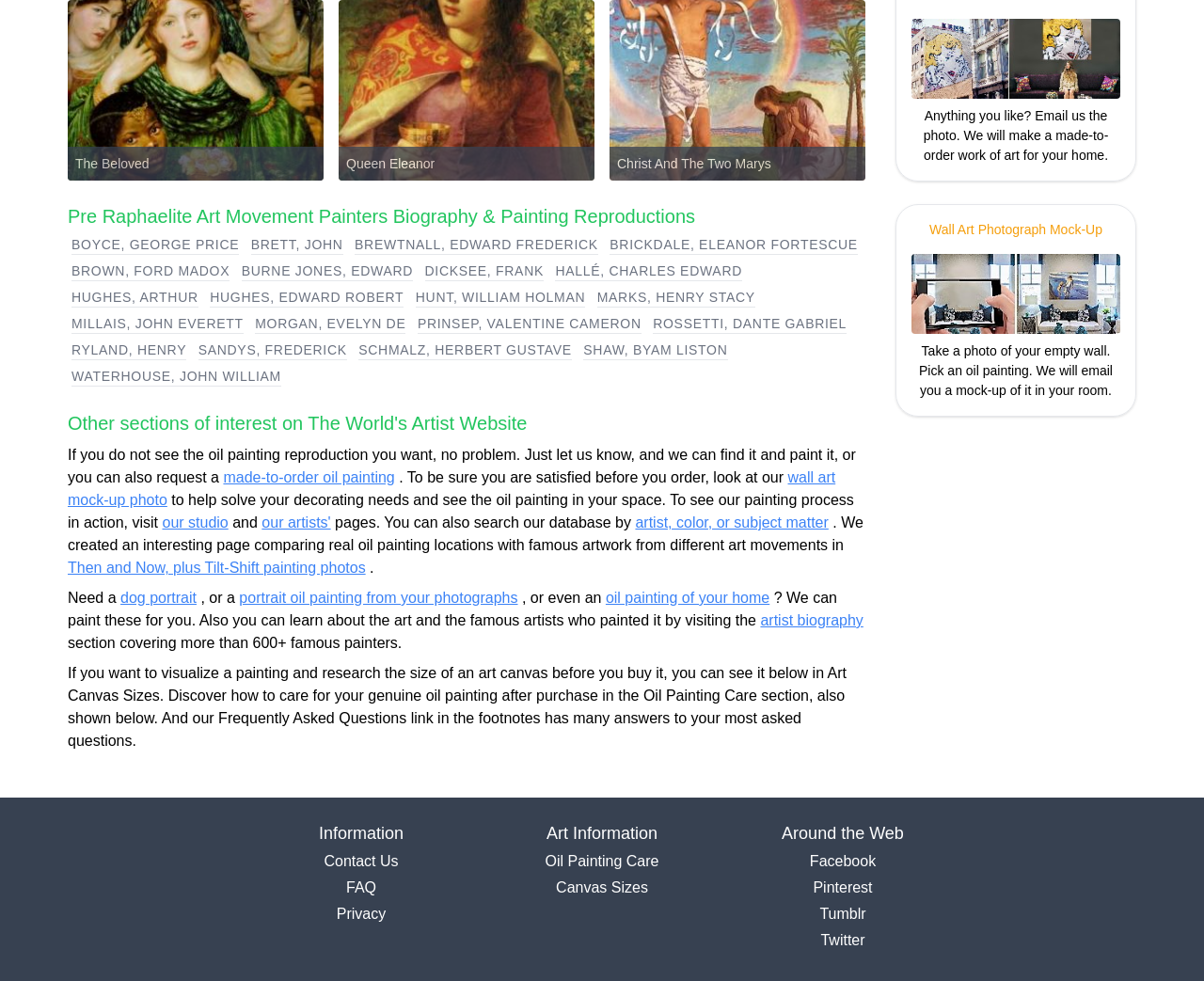Can you find the bounding box coordinates of the area I should click to execute the following instruction: "Search for oil paintings by artist, color, or subject matter"?

[0.528, 0.524, 0.688, 0.541]